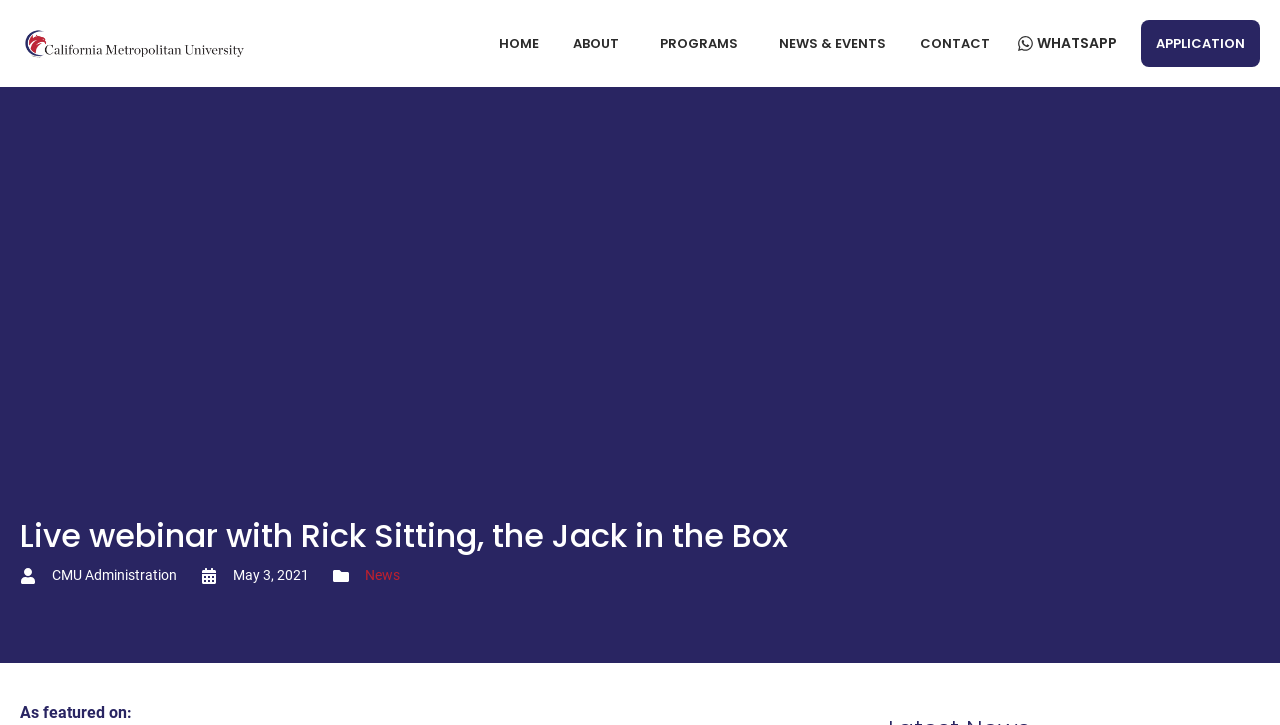What is the date of the webinar?
Please answer the question with a detailed and comprehensive explanation.

The date of the webinar can be found in the StaticText element with the text 'May 3, 2021', which is located below the heading 'Live webinar with Rick Sitting, the Jack in the Box'. This suggests that the webinar is scheduled to take place on May 3, 2021.